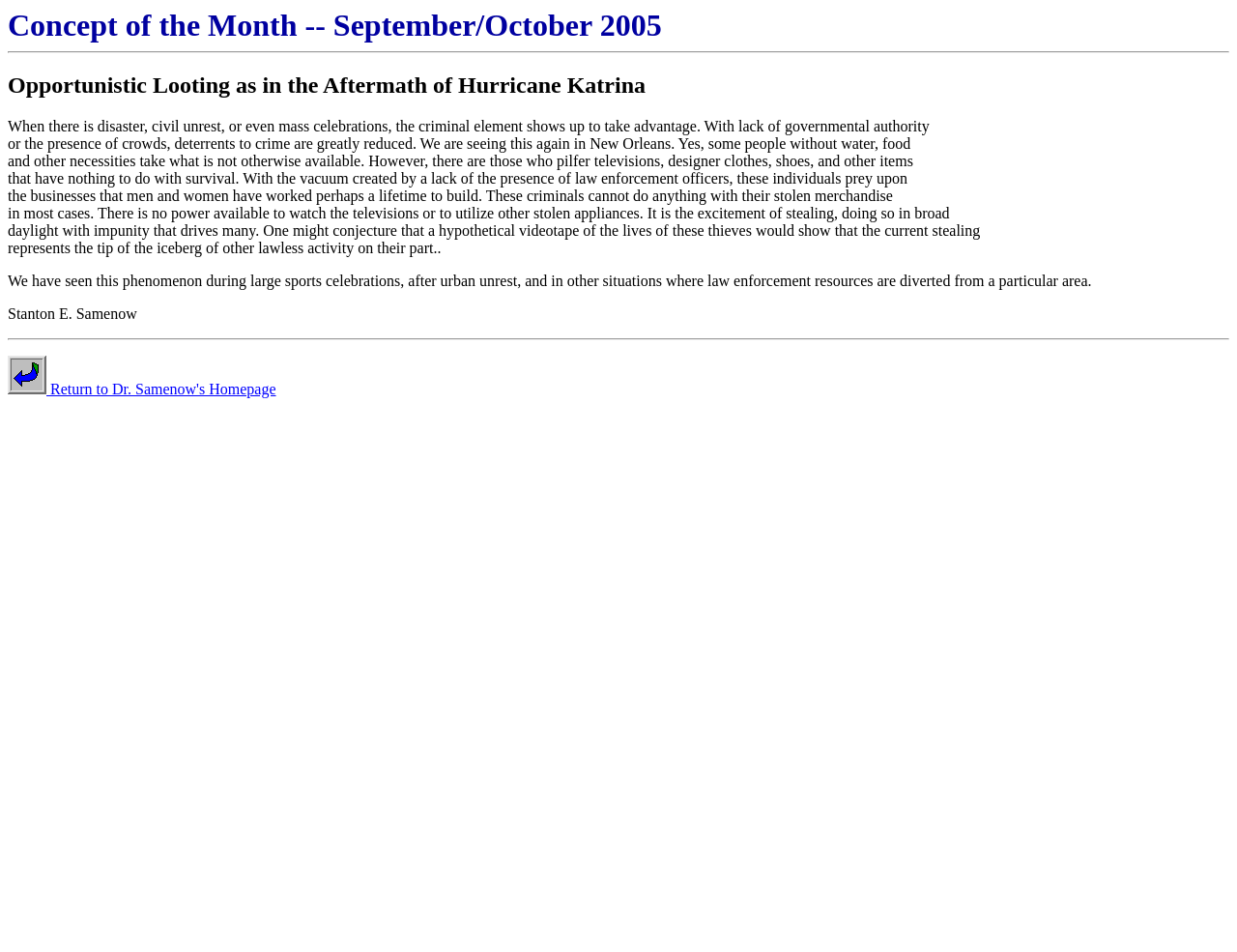Give a concise answer using only one word or phrase for this question:
What is the event mentioned in the concept of the month?

Hurricane Katrina